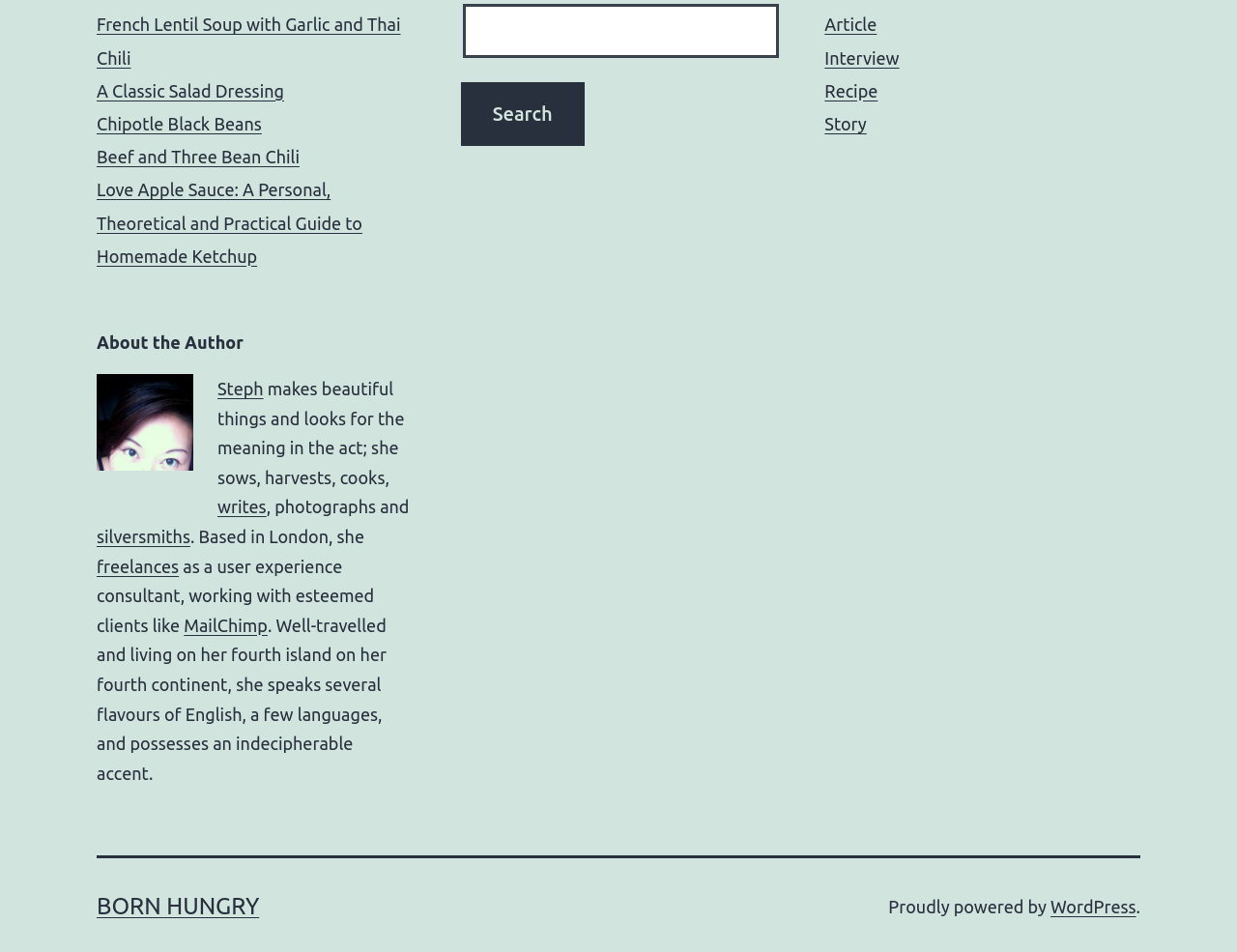Determine the bounding box coordinates of the UI element that matches the following description: "Born Hungry". The coordinates should be four float numbers between 0 and 1 in the format [left, top, right, bottom].

[0.078, 0.938, 0.21, 0.966]